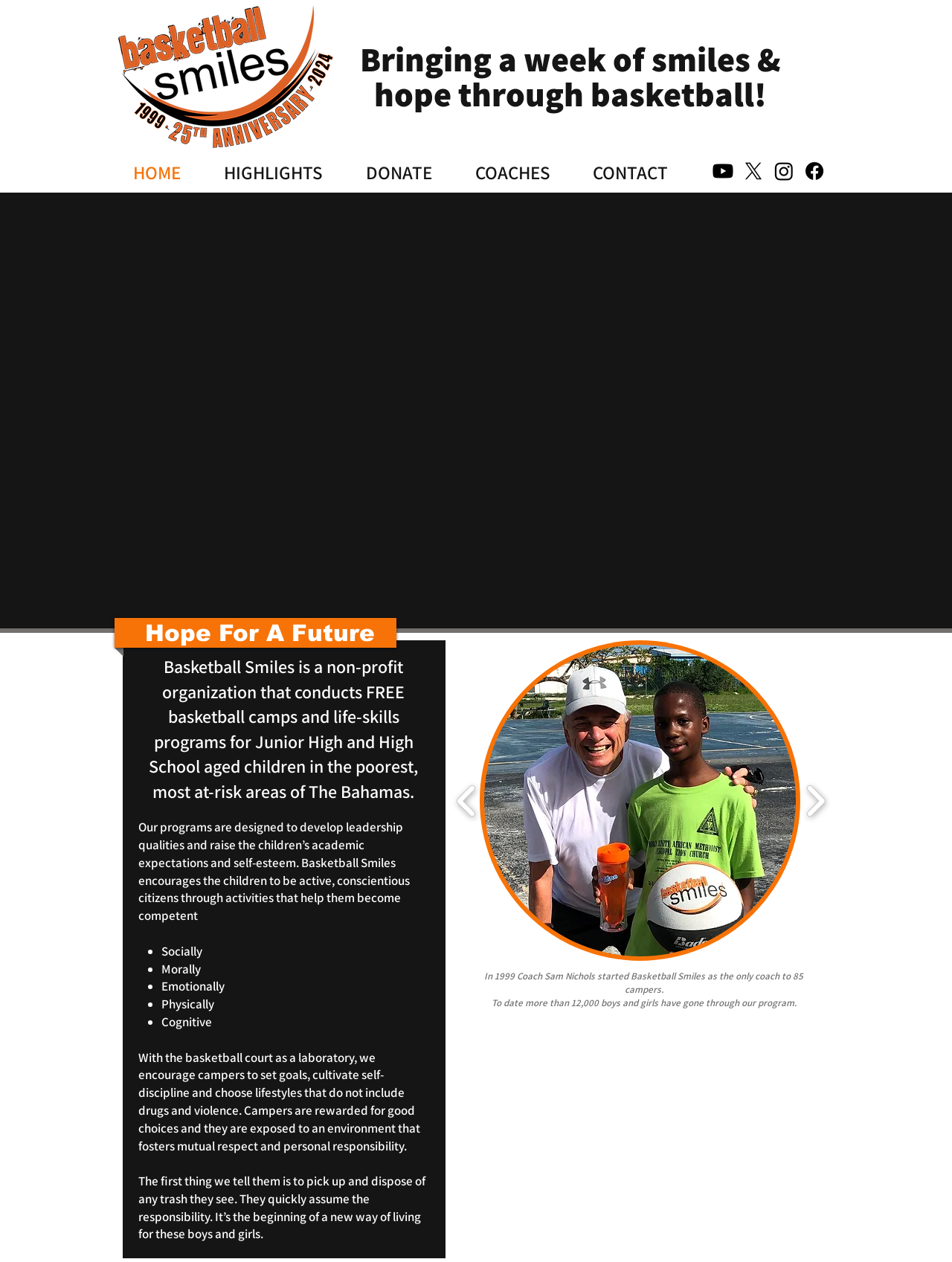Identify the bounding box coordinates for the element you need to click to achieve the following task: "Click the 'CONTACT' link". Provide the bounding box coordinates as four float numbers between 0 and 1, in the form [left, top, right, bottom].

[0.6, 0.126, 0.723, 0.137]